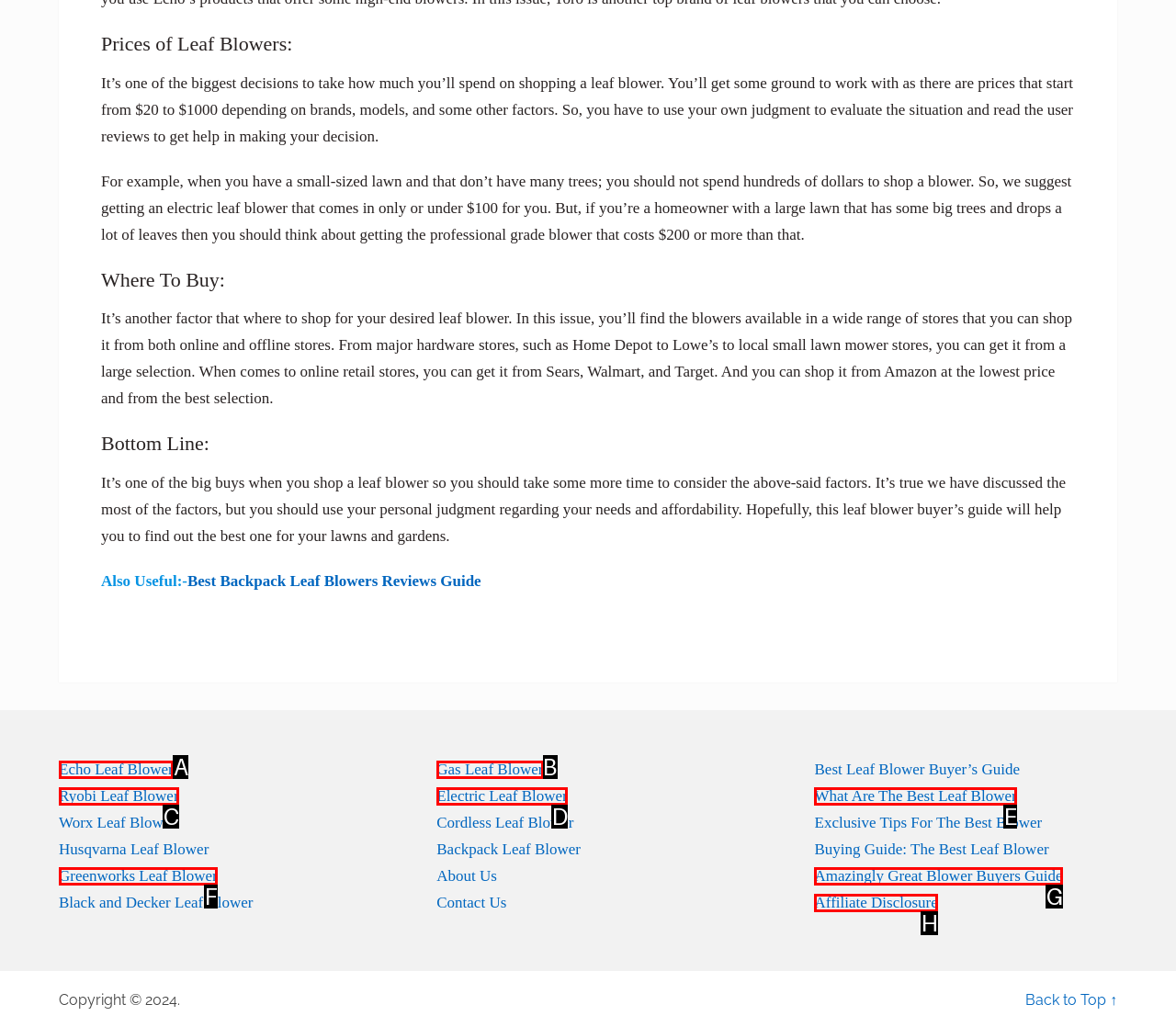Using the element description: Greenworks Leaf Blower, select the HTML element that matches best. Answer with the letter of your choice.

F